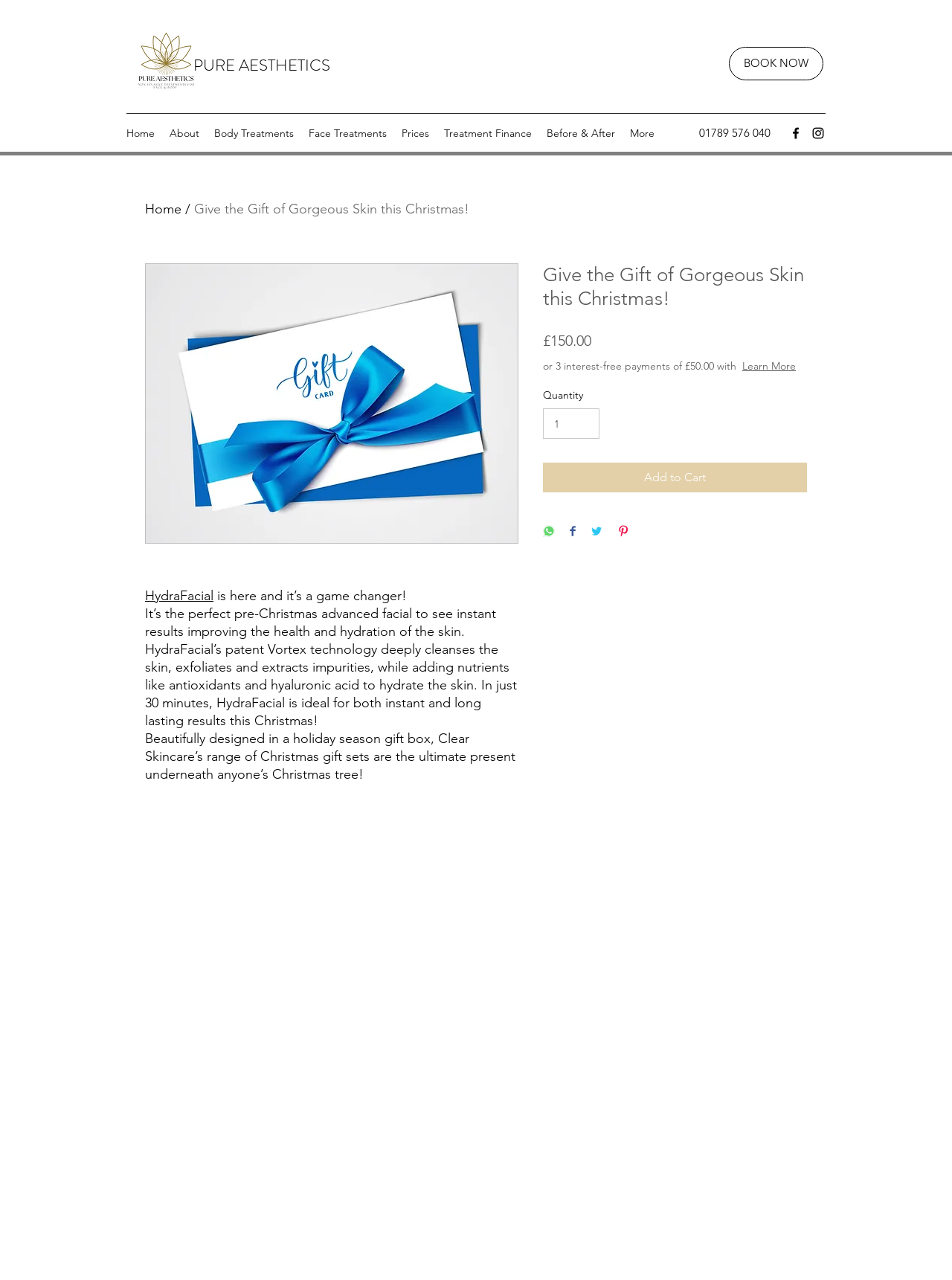Can you specify the bounding box coordinates for the region that should be clicked to fulfill this instruction: "Click the Add to Cart button".

[0.57, 0.373, 0.848, 0.396]